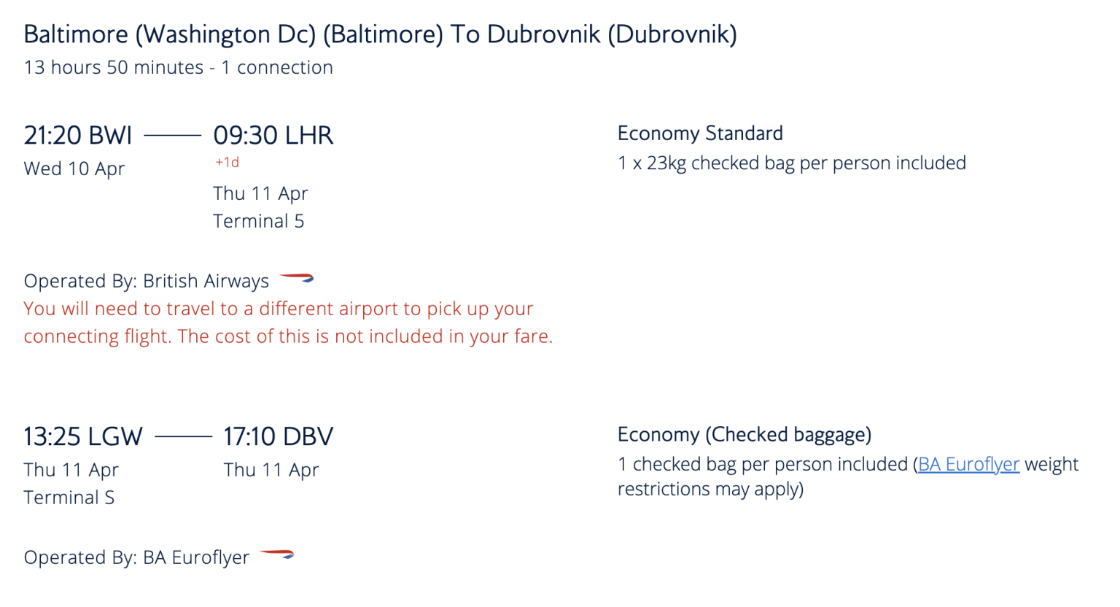Describe in detail everything you see in the image.

The image displays an itinerary for a flight from Baltimore (Washington, DC) to Dubrovnik, detailing the travel schedule, including flight times and connection information. The journey involves a total travel time of 13 hours and 50 minutes with one connection. 

It begins with a departure from Baltimore/Washington International Airport (BWI) at 21:20 on April 10 and arriving at London Heathrow (LHR) at 09:30 the next day, April 11. This segment of the flight is operated by British Airways. Passengers are advised that they will need to switch airports to continue their journey, with the additional cost not covered in the fare.

The connection to Dubrovnik from London Gatwick (LGW) takes off at 13:25 on April 11 and lands in Dubrovnik (DBV) at 17:10 on the same day. This leg is operated by BA Euroflyer. The itinerary includes stipulations for checked baggage under the economy standard, allowing for one 23kg bag per person. 

Overall, this travel plan provides essential information for passengers planning their journey to Dubrovnik, emphasizing the need for careful coordination regarding airport transfers.